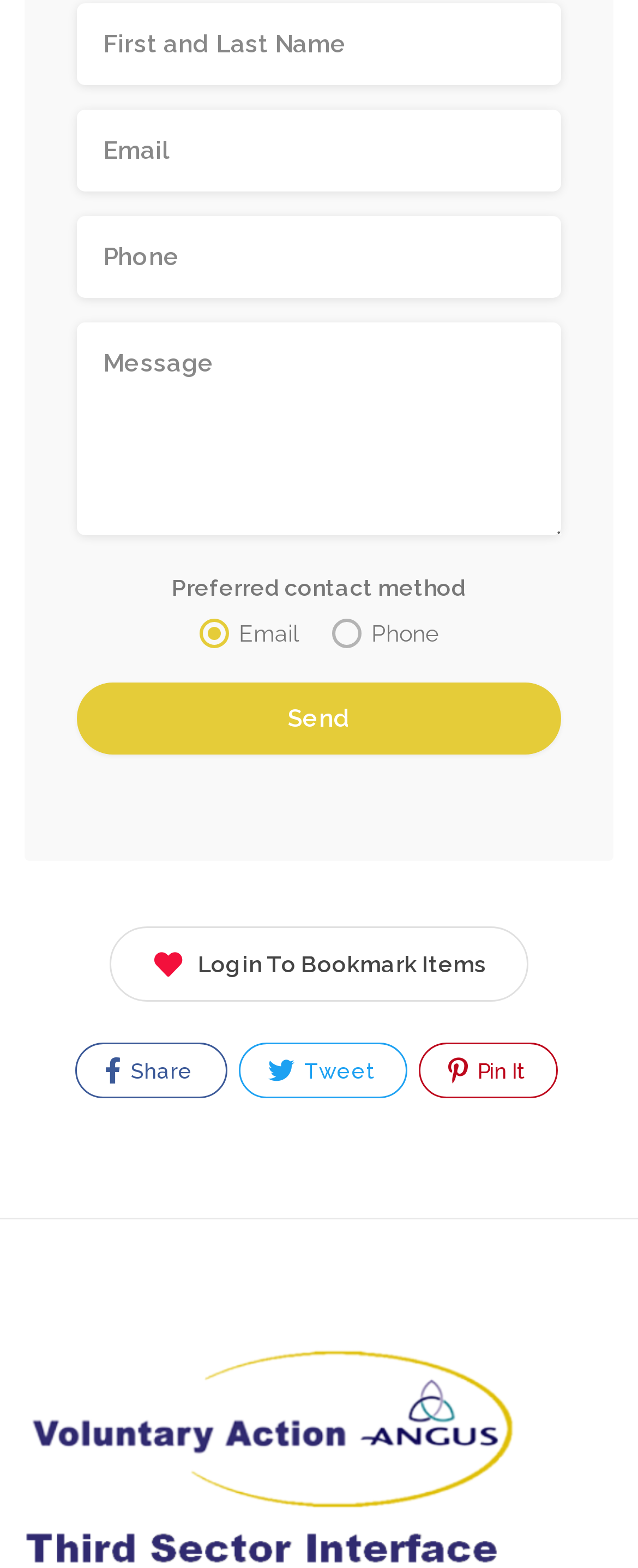Give a one-word or short phrase answer to the question: 
What is the function of the button at the bottom of the form?

Send